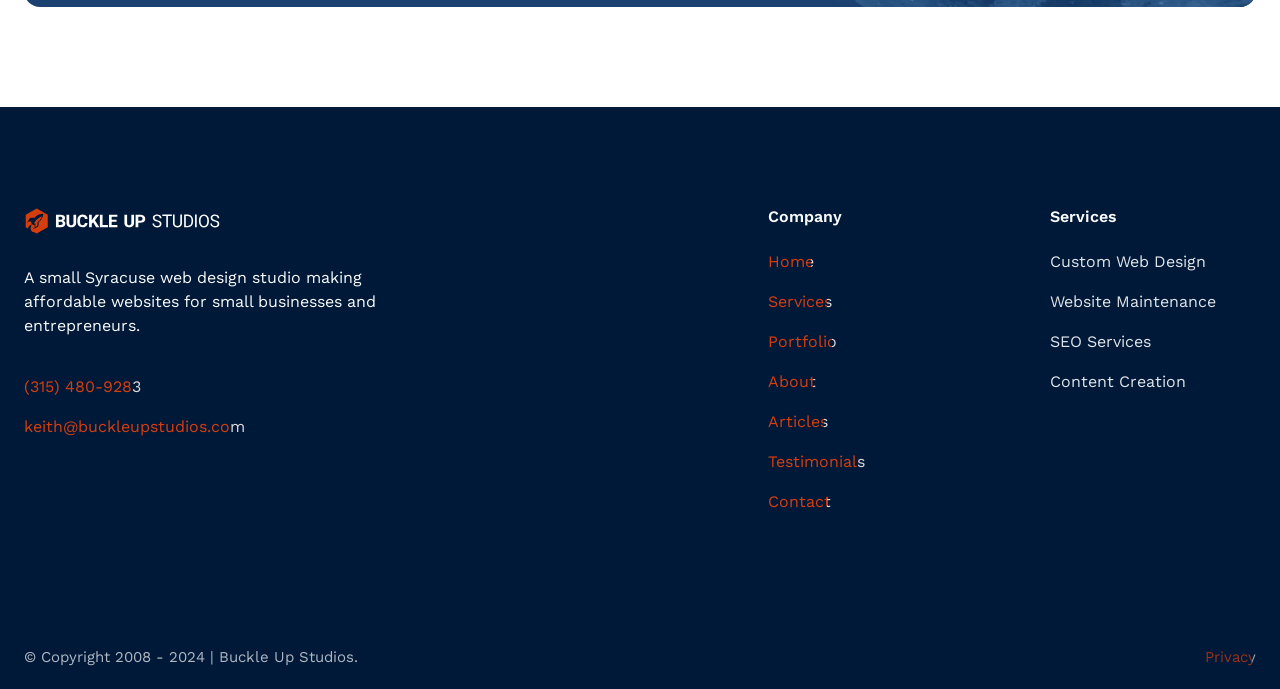Identify the bounding box coordinates of the region I need to click to complete this instruction: "read the privacy policy".

[0.941, 0.938, 0.981, 0.971]